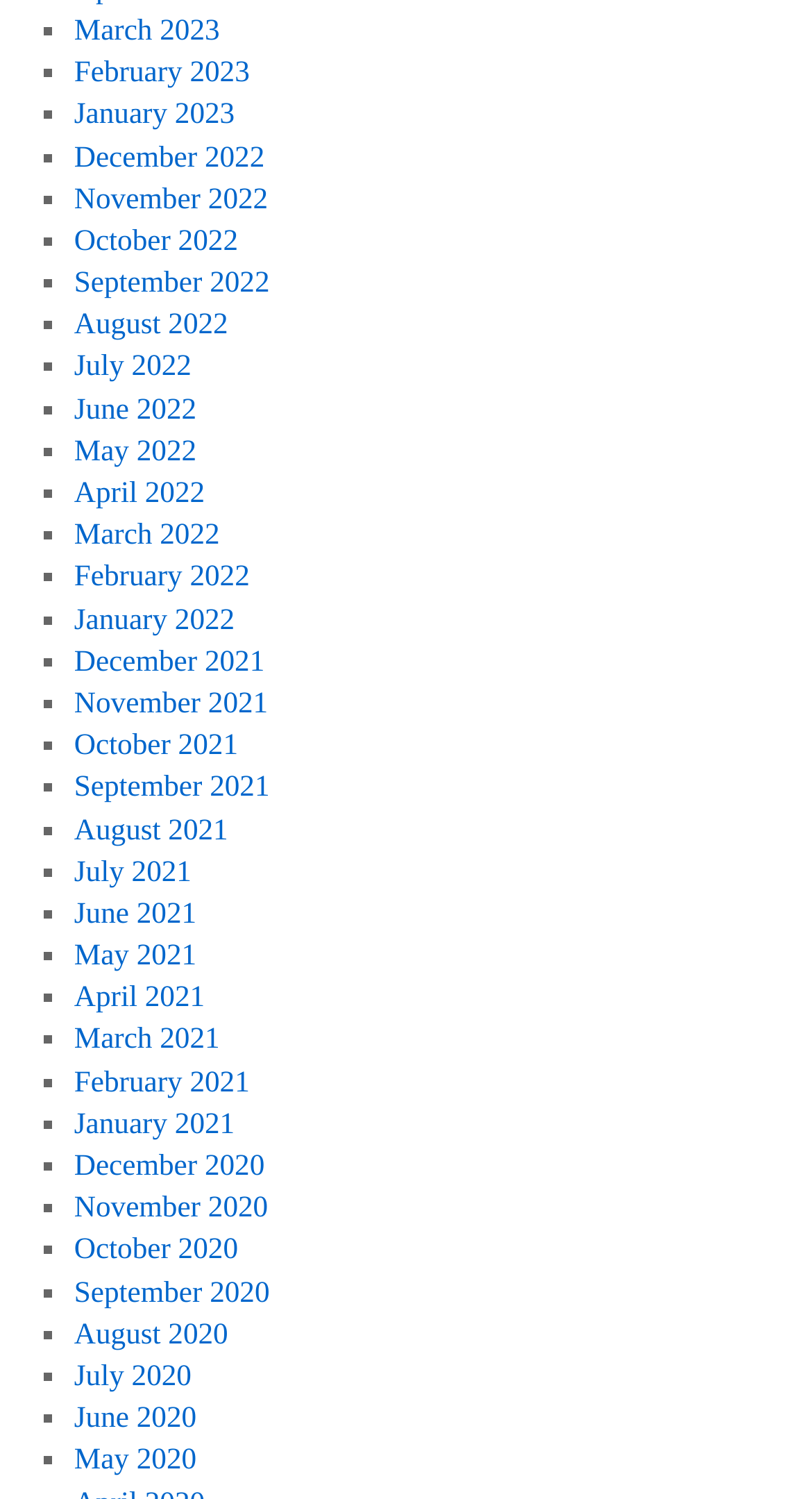Please locate the bounding box coordinates for the element that should be clicked to achieve the following instruction: "Take a virtual tour". Ensure the coordinates are given as four float numbers between 0 and 1, i.e., [left, top, right, bottom].

None